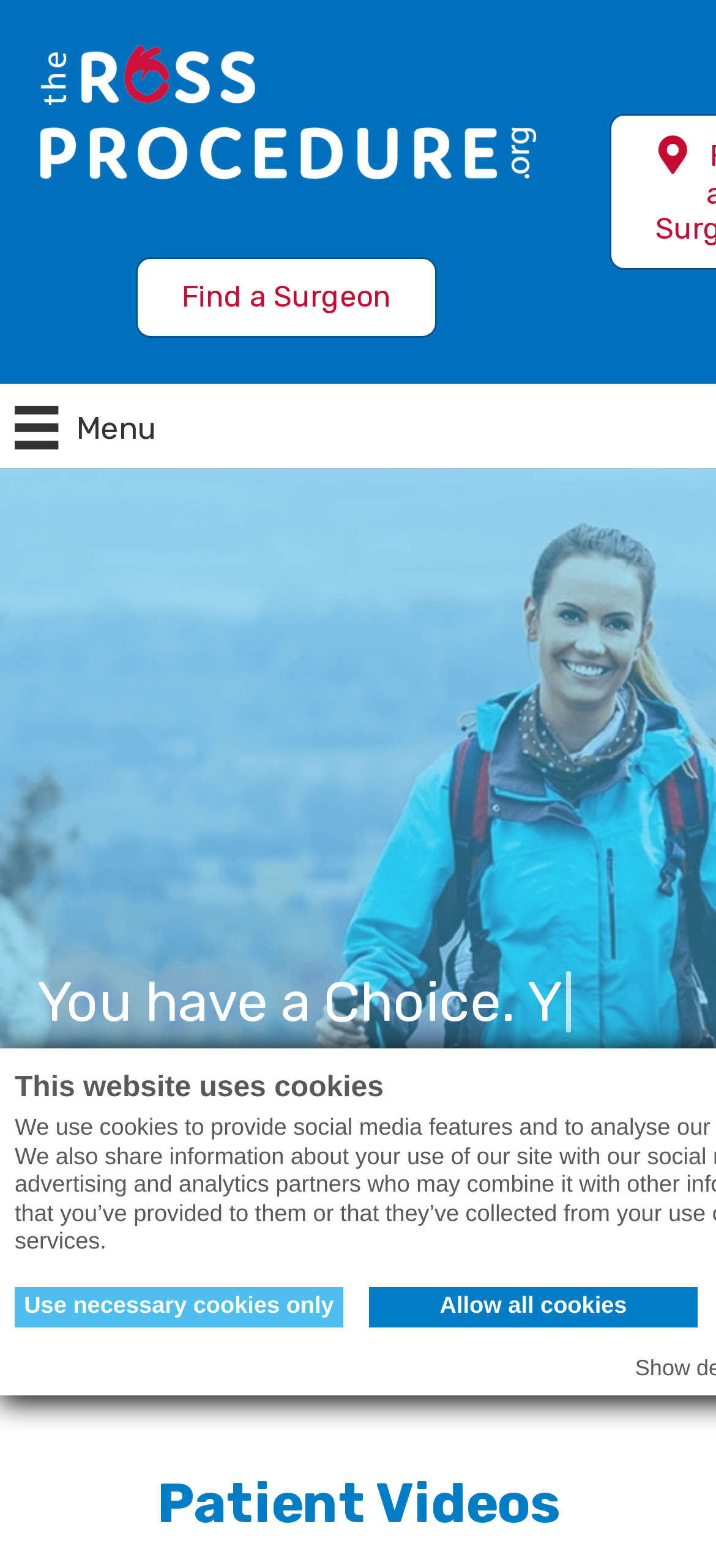Present a detailed account of what is displayed on the webpage.

The webpage appears to be related to aortic valve replacement, specifically the Ross Procedure. At the top of the page, there is a logo or image of "The Ross Procedure" with a link to the same name, indicating the main topic of the webpage. Below the logo, there are two links, "Find a Surgeon" and "The Ross Procedure", which are likely navigation options for users.

On the top-right corner of the page, there are two links, "Use necessary cookies only" and "Allow all cookies", which are related to cookie settings. Next to these links, there is a menu toggle button with an icon, which can be used to expand or collapse a menu.

The main content of the page is divided into two sections. The first section has a heading that starts with "You hav", but the rest of the text is not provided. The second section has a heading "Patient Videos", which suggests that this section may contain videos or testimonials from patients who have undergone the Ross Procedure.

There are no apparent news articles or blocks of text on the page, but the presence of headings and links suggests that the page may provide information and resources related to aortic valve replacement and the Ross Procedure.